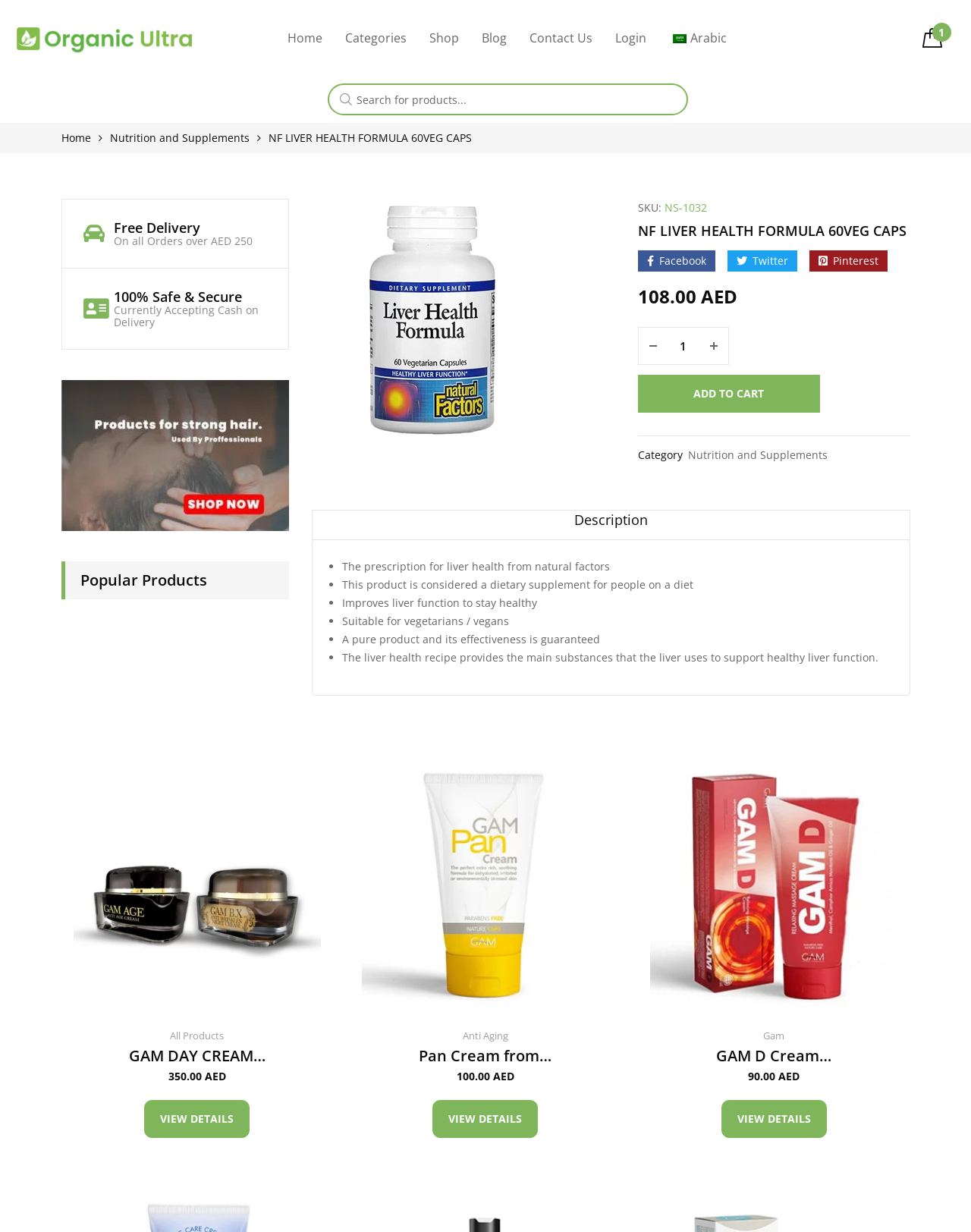Carefully examine the image and provide an in-depth answer to the question: How many social media links are available?

I counted the number of social media links by looking at the section below the product image, where I found links to Facebook, Twitter, and Pinterest.